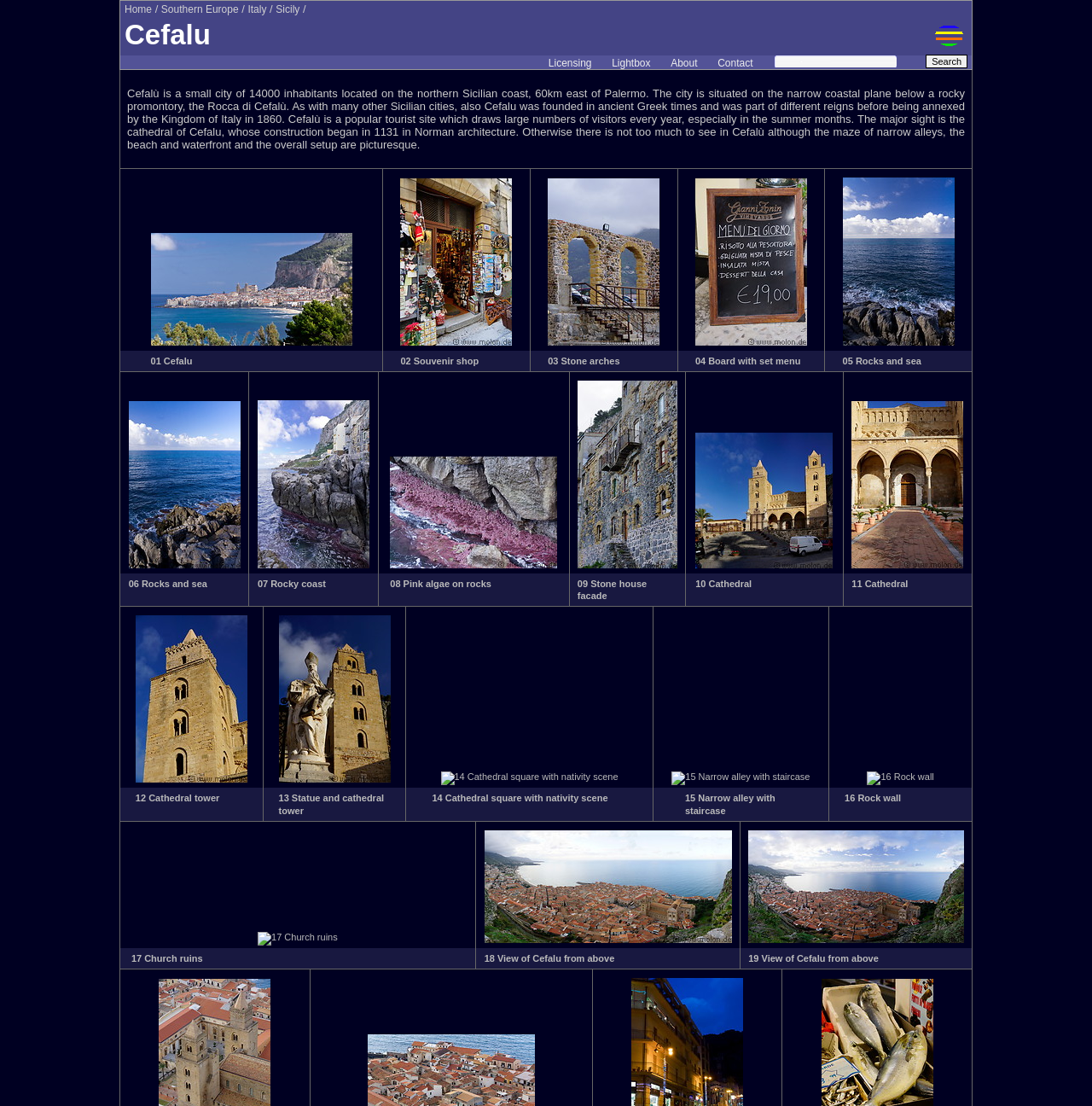Please determine the bounding box coordinates of the element to click on in order to accomplish the following task: "View the Licensing page". Ensure the coordinates are four float numbers ranging from 0 to 1, i.e., [left, top, right, bottom].

[0.494, 0.051, 0.55, 0.062]